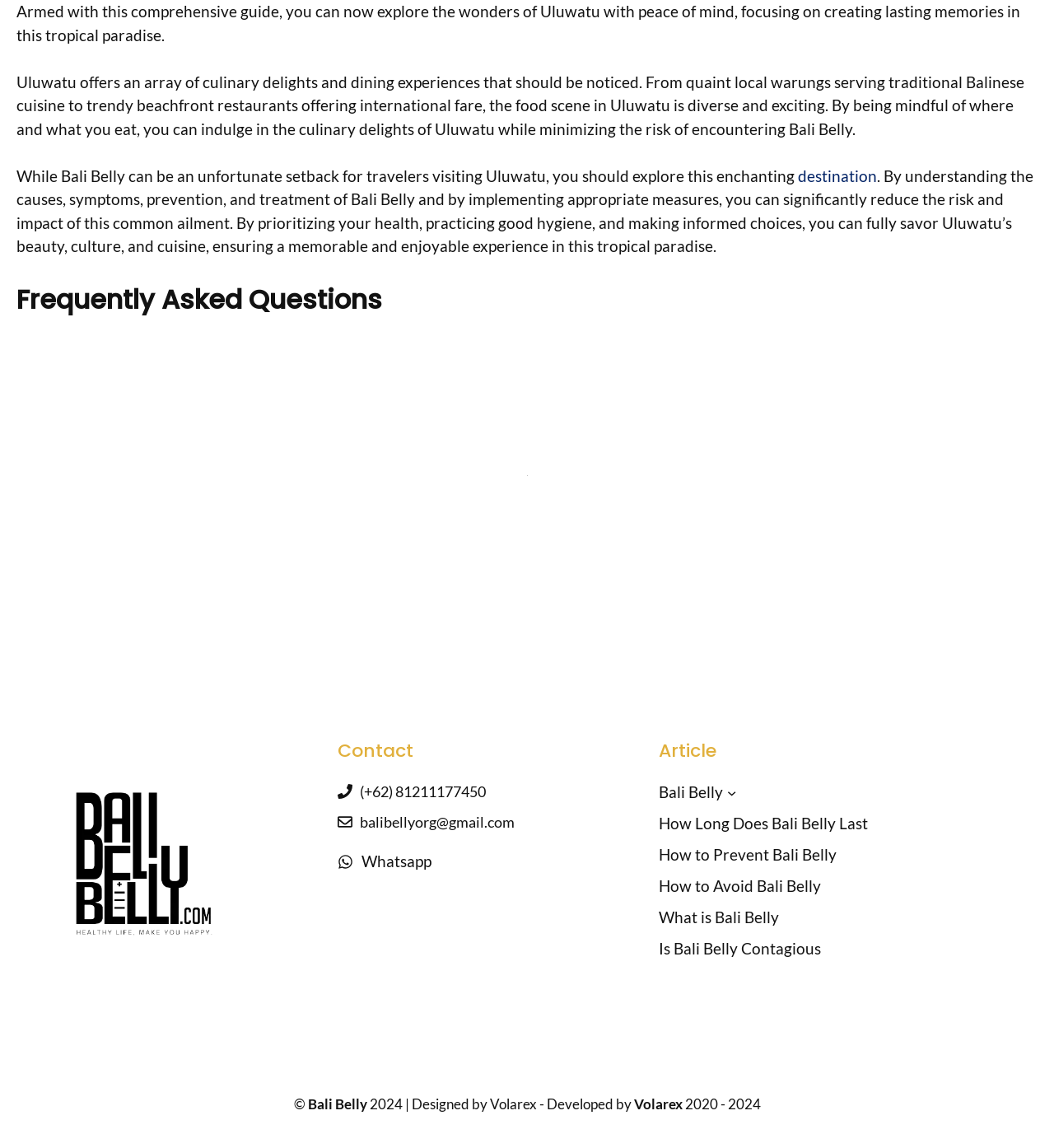Specify the bounding box coordinates of the element's region that should be clicked to achieve the following instruction: "Click on 'What is Bali Belly, and what are its symptoms in Uluwatu?'". The bounding box coordinates consist of four float numbers between 0 and 1, in the format [left, top, right, bottom].

[0.016, 0.293, 0.984, 0.334]